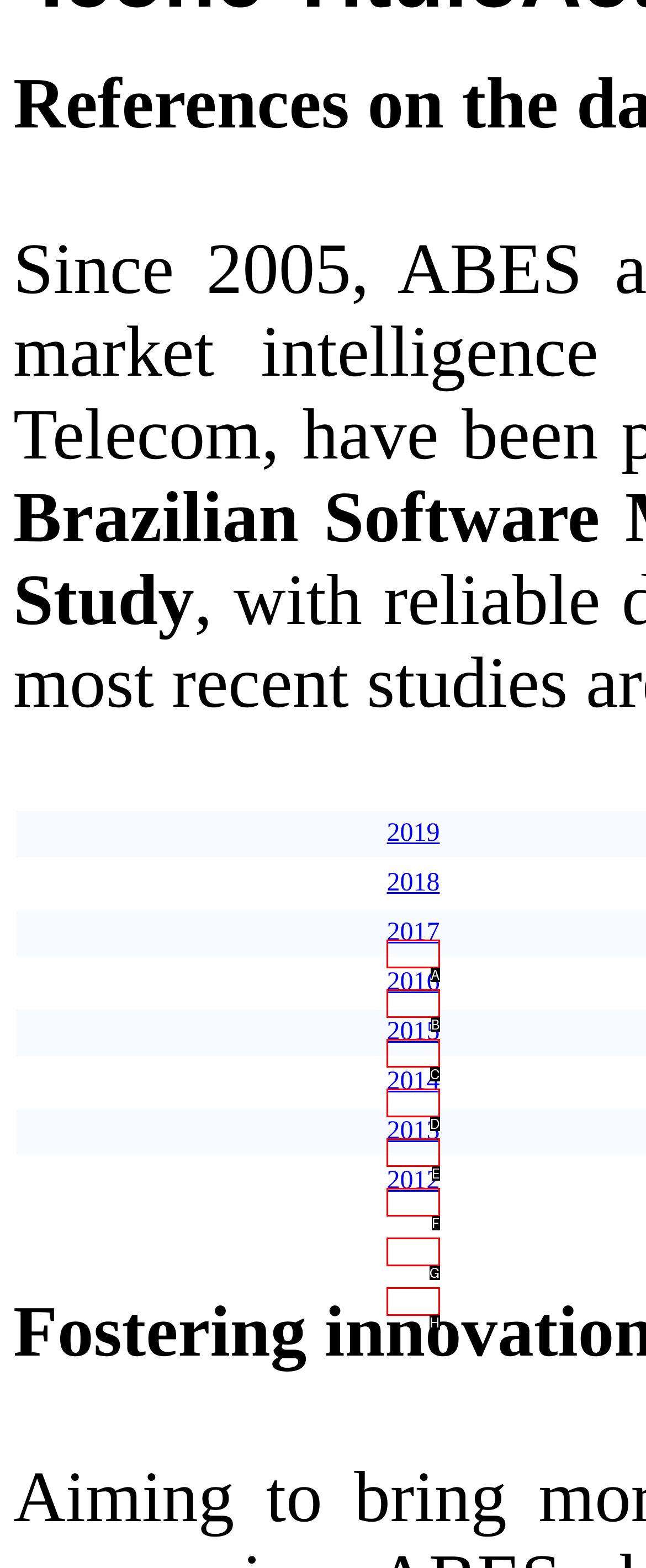Select the option that fits this description: 2013
Answer with the corresponding letter directly.

G